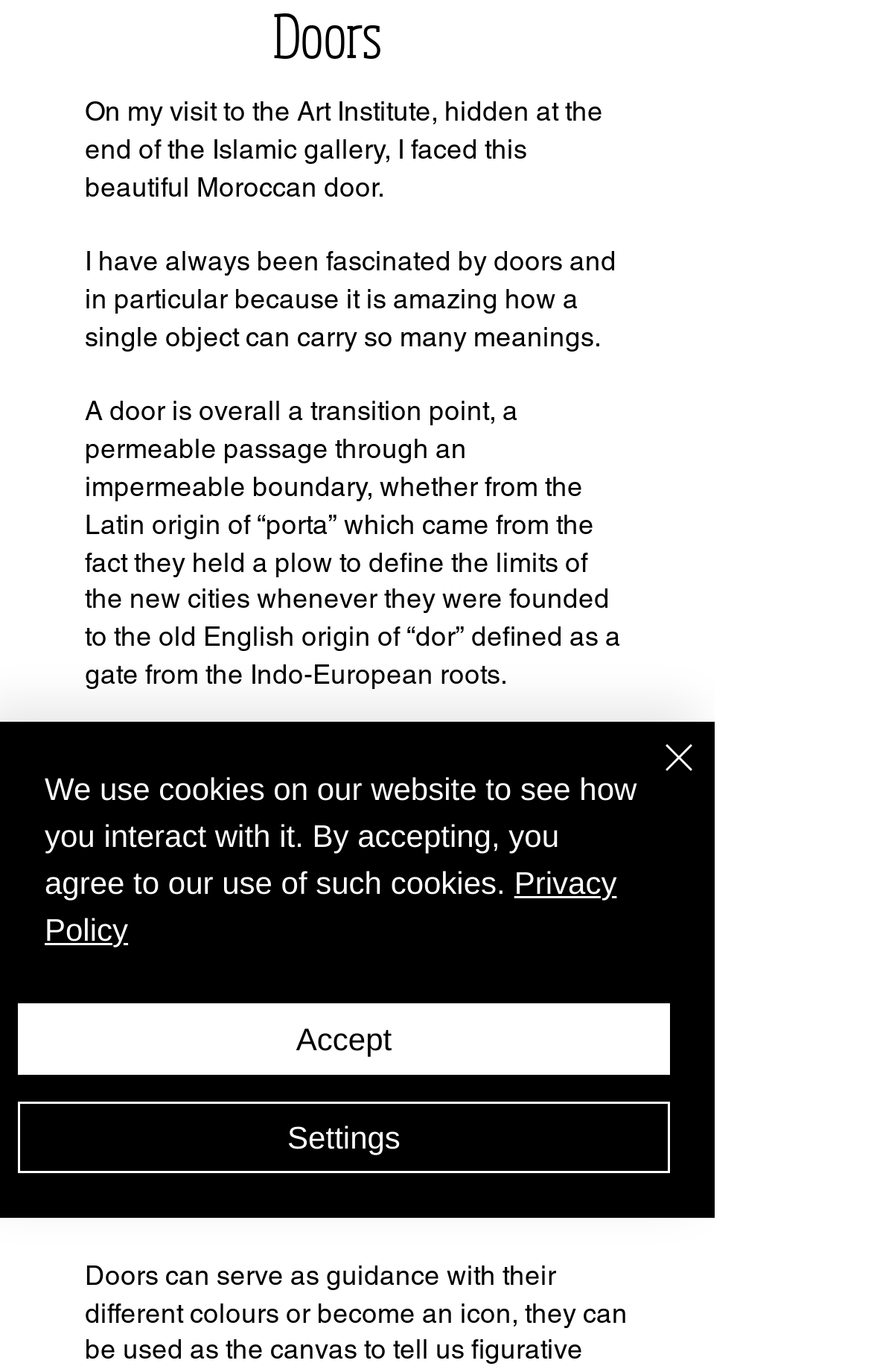Using the given description, provide the bounding box coordinates formatted as (top-left x, top-left y, bottom-right x, bottom-right y), with all values being floating point numbers between 0 and 1. Description: Privacy Policy

[0.051, 0.63, 0.708, 0.691]